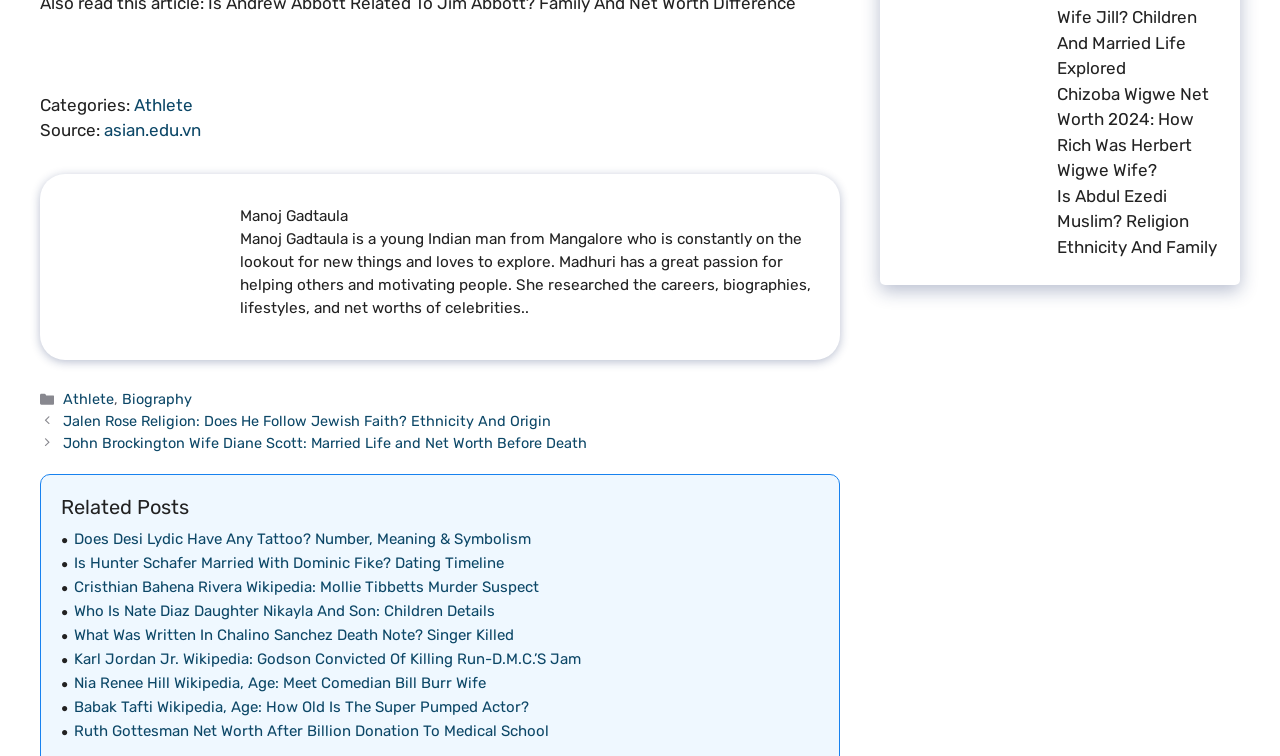Please determine the bounding box coordinates for the element that should be clicked to follow these instructions: "Click on the 'Athlete' category".

[0.105, 0.125, 0.151, 0.152]